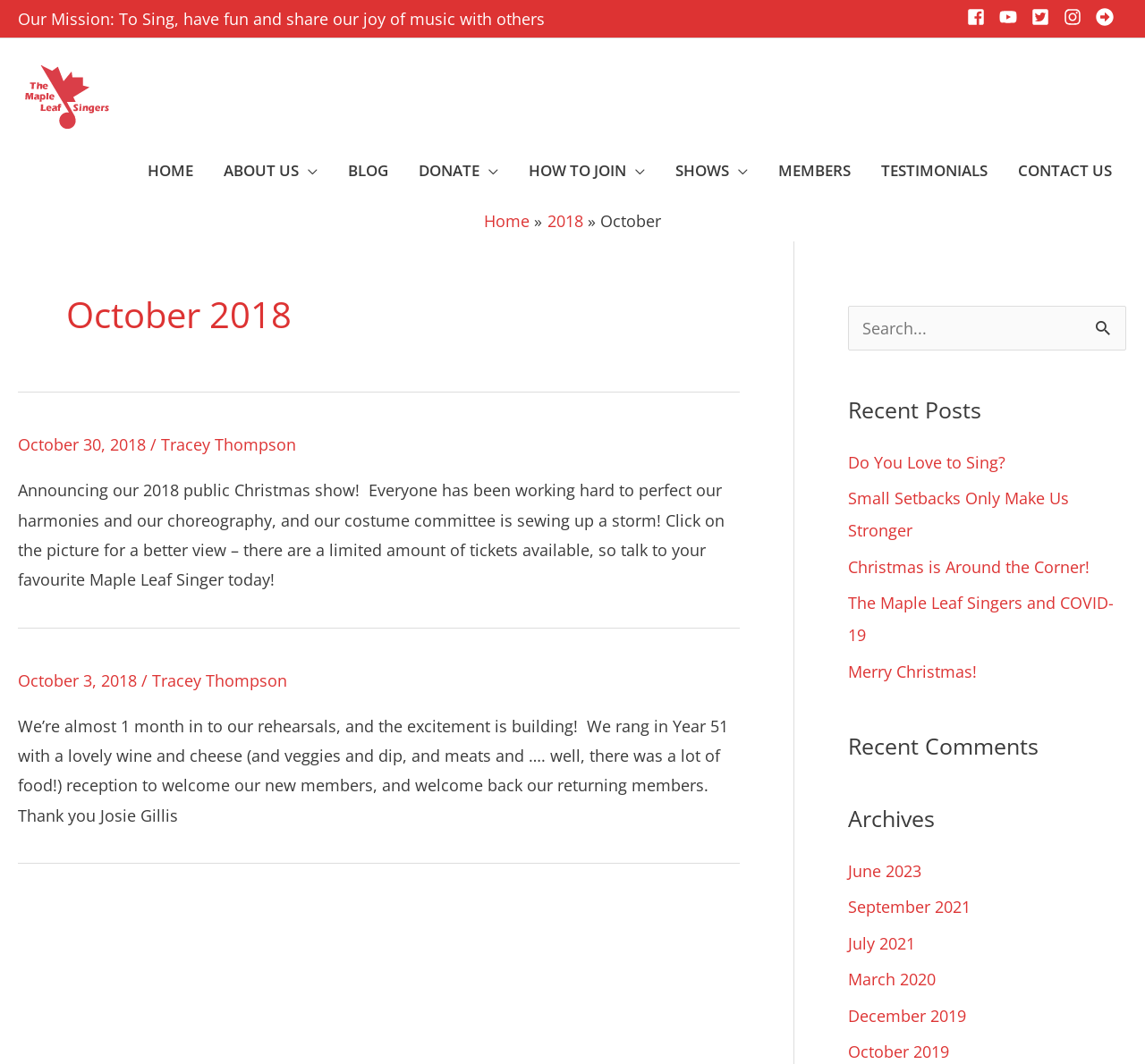Determine the bounding box coordinates of the section to be clicked to follow the instruction: "Read the recent post 'Do You Love to Sing?'". The coordinates should be given as four float numbers between 0 and 1, formatted as [left, top, right, bottom].

[0.741, 0.424, 0.878, 0.444]